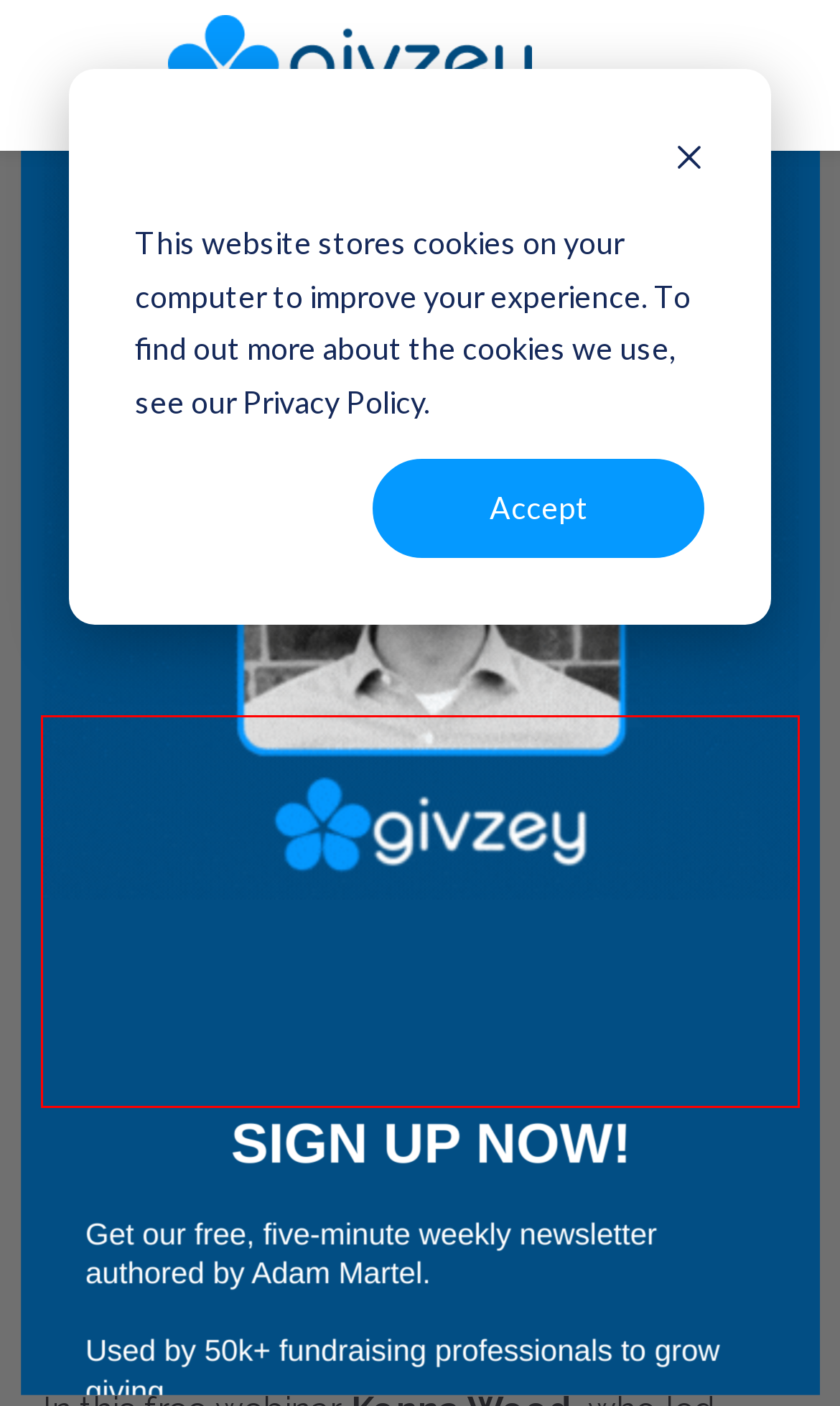Review the webpage screenshot provided, and perform OCR to extract the text from the red bounding box.

With the rising popularity of Give Now, Pay Later (GNPL) giving, advancement departments are increasingly approached by donors who want to make their gifts directly using GNPL for convenience and to lower the barrier to giving. Here at Givzey, we’re seeing the volume of GNPL gifts increase every day – it’s inevitable that you will have to process one soon.